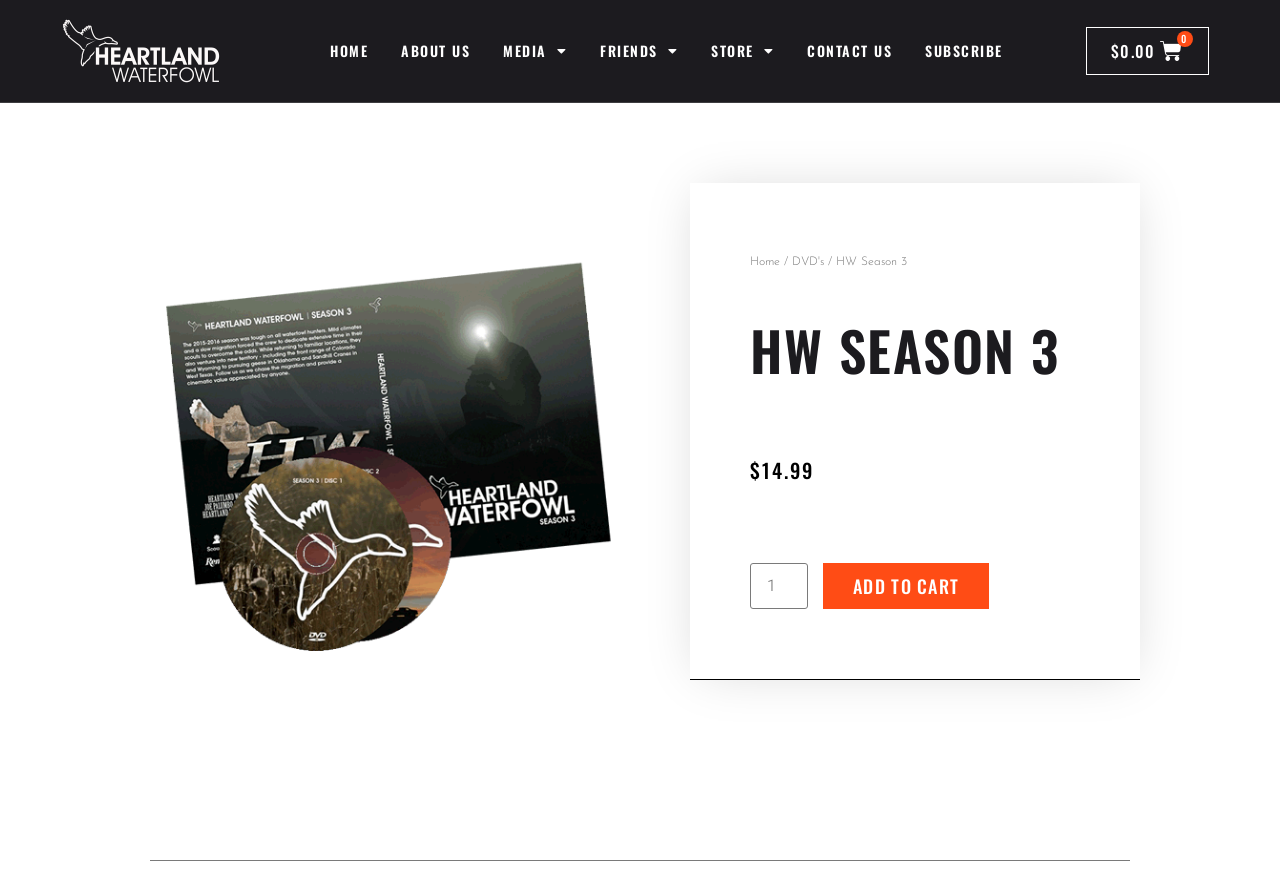Identify the bounding box coordinates of the area that should be clicked in order to complete the given instruction: "Change product quantity". The bounding box coordinates should be four float numbers between 0 and 1, i.e., [left, top, right, bottom].

[0.586, 0.636, 0.631, 0.688]